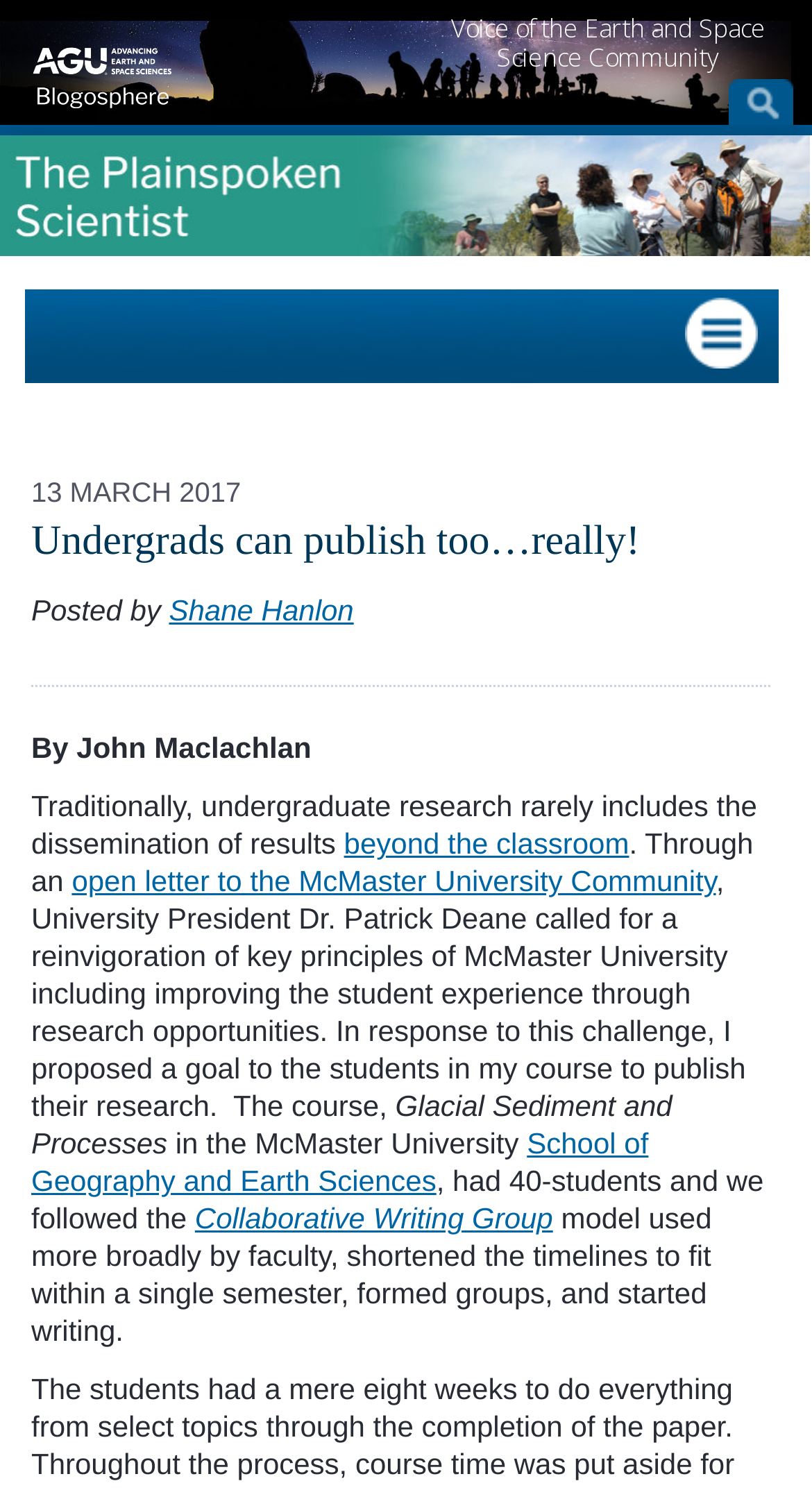Produce an elaborate caption capturing the essence of the webpage.

The webpage is a blog post titled "Undergrads can publish too…really!" on the AGU Blogosphere platform. At the top left, there is a link to the AGU Blogosphere, accompanied by an image with the same name. Below this, a heading reads "Voice of the Earth and Space Science Community". 

To the right of this heading, the date "13 MARCH 2017" is displayed. Below the date, the main title "Undergrads can publish too…really!" is presented as a heading, with a link to the same title. 

The author of the post, Shane Hanlon, is credited below the title, followed by a byline "By John Maclachlan". The main content of the post begins with a paragraph of text, which discusses the traditional limitations of undergraduate research and how University President Dr. Patrick Deane called for a change. 

The text continues to describe the author's response to this challenge, including proposing a goal to students in a course to publish their research. The course, "Glacial Sediment and Processes", is mentioned, along with its affiliation with the McMaster University School of Geography and Earth Sciences. 

The text concludes by describing the collaborative writing process used in the course, which involved 40 students and was adapted from a model used by faculty.